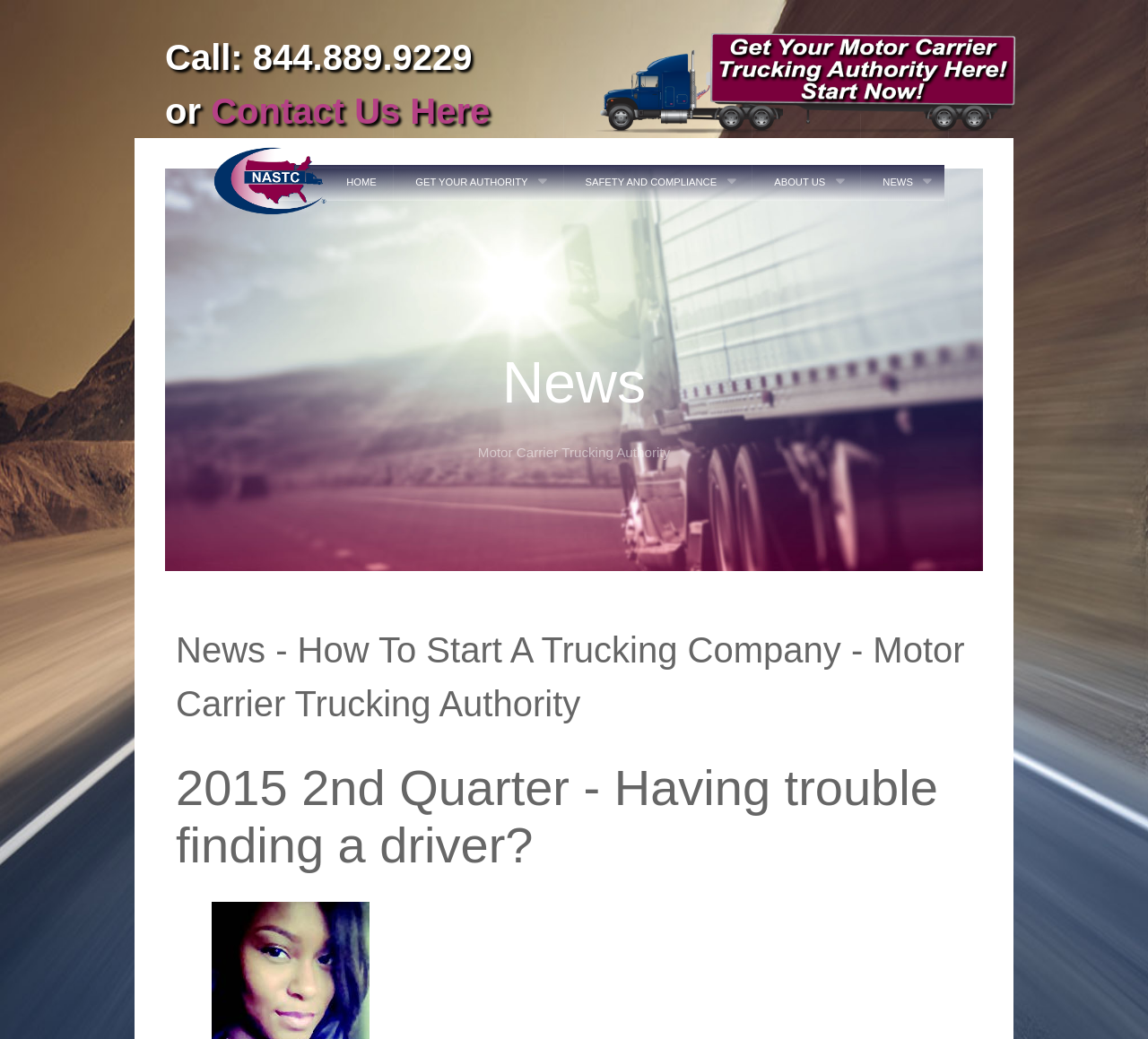What is the name of the organization offering trucking authority?
Provide a thorough and detailed answer to the question.

I inferred the name of the organization by looking at the image element with the text 'nastc motor carrier trucking authority' at coordinates [0.517, 0.029, 0.891, 0.132].